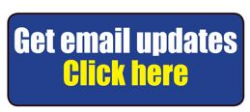What is the color of the text on the call-to-action button?
Please respond to the question thoroughly and include all relevant details.

The text on the call-to-action button is in contrasting yellow, which provides a high level of visibility and readability, making it easy for users to understand the action they need to take.